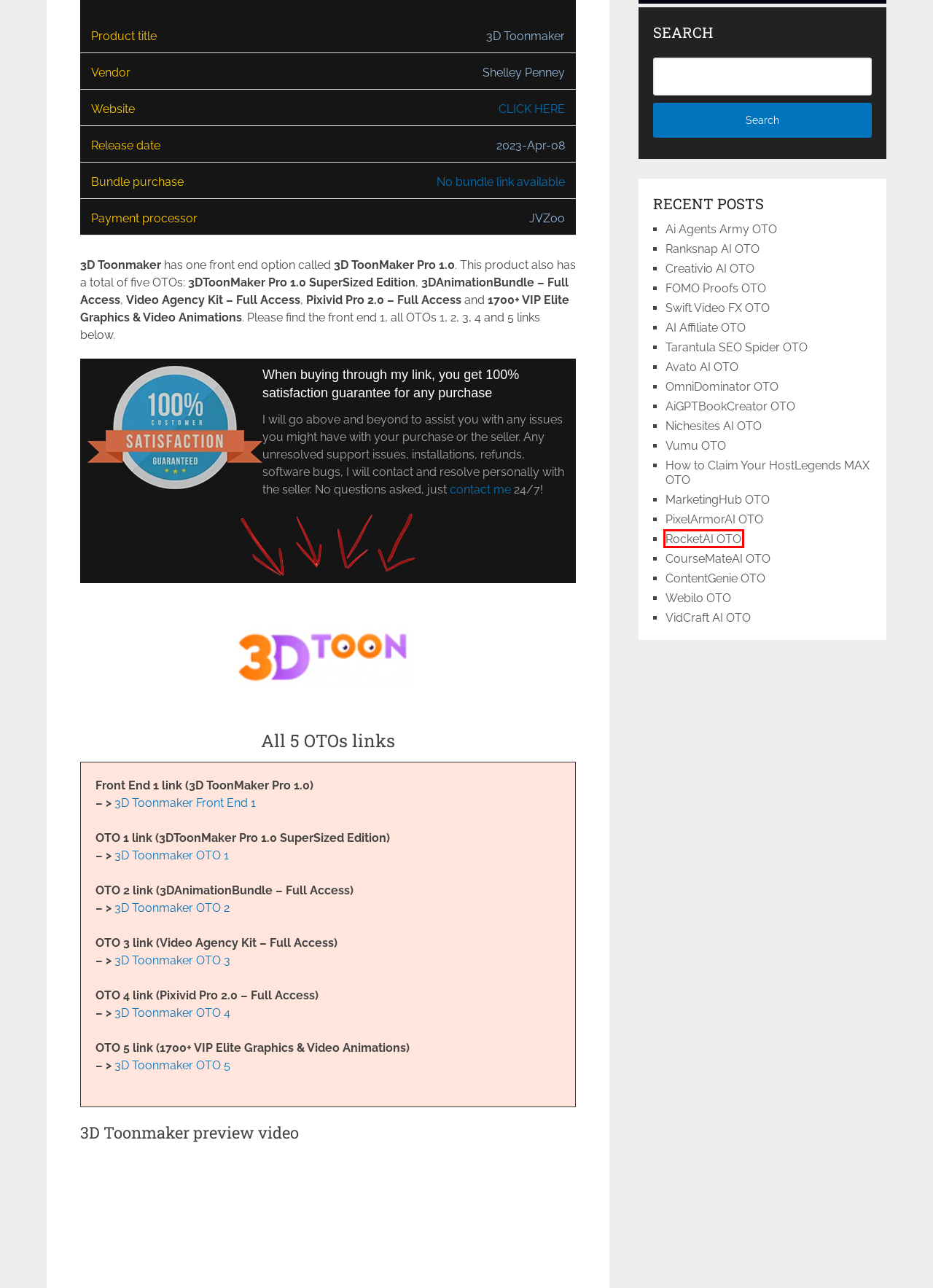Given a webpage screenshot with a UI element marked by a red bounding box, choose the description that best corresponds to the new webpage that will appear after clicking the element. The candidates are:
A. OmniDominator OTO - What Makes OmniDominator the Ultimate SEO Tool
B. Ranksnap AI OTO links and honest review
C. 3D Toonmaker - 3D ToonMaker Pro 1.0
D. RocketAI OTO - With 19 Whitelabel Bobuses and $50 discount
E. AI Affiliate OTO - All 4 OTO + Bundle link
F. Webilo OTO - A Closer Look at Webilo OTOs - Features, Benefits, and More
G. ContentGenie OTO - All OTOs 1, 2, 3, 4 links and bonuses in 2024
H. 3D Toonmaker - Pixivid Pro 2.0 - Full Access

D